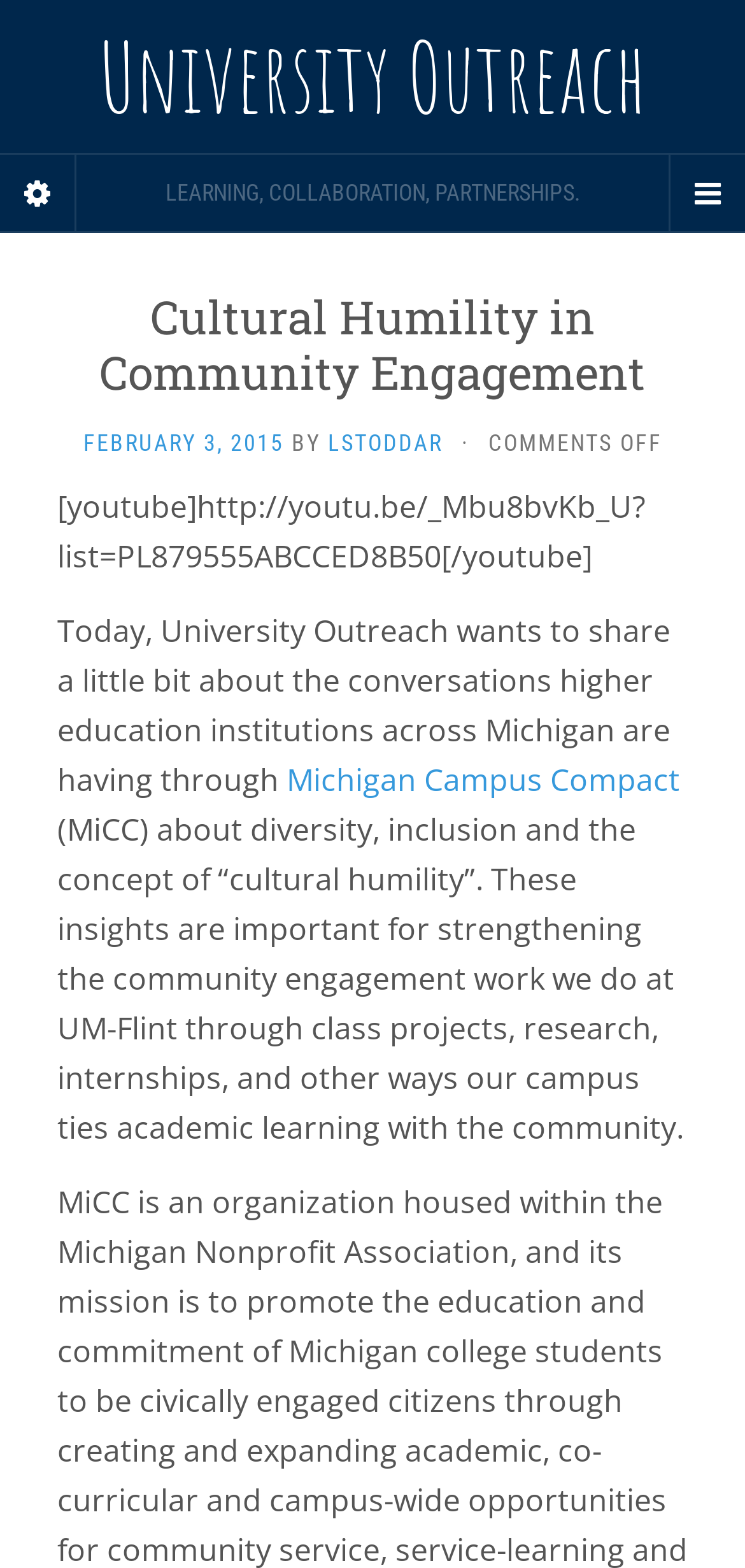Provide a thorough description of the webpage you see.

The webpage is about Cultural Humility in Community Engagement, specifically in the context of University Outreach. At the top, there is a heading that reads "University Outreach" with a link to the same name. Below this, there is another heading that says "LEARNING, COLLABORATION, PARTNERSHIPS." 

To the right of the "University Outreach" heading, there are two buttons, "Sidebar" and "Navigation Menu". The "Navigation Menu" button, when clicked, reveals a menu with a header that contains the title "Cultural Humility in Community Engagement". Below this title, there is a link to a date, "FEBRUARY 3, 2015", followed by the author's name, "LSTODDAR". 

Further down, there is a block of text that describes the content of the page. It starts with a YouTube link and then discusses the conversations about diversity, inclusion, and cultural humility among higher education institutions in Michigan, specifically mentioning Michigan Campus Compact. The text also explains how these insights are important for strengthening community engagement work at UM-Flint.